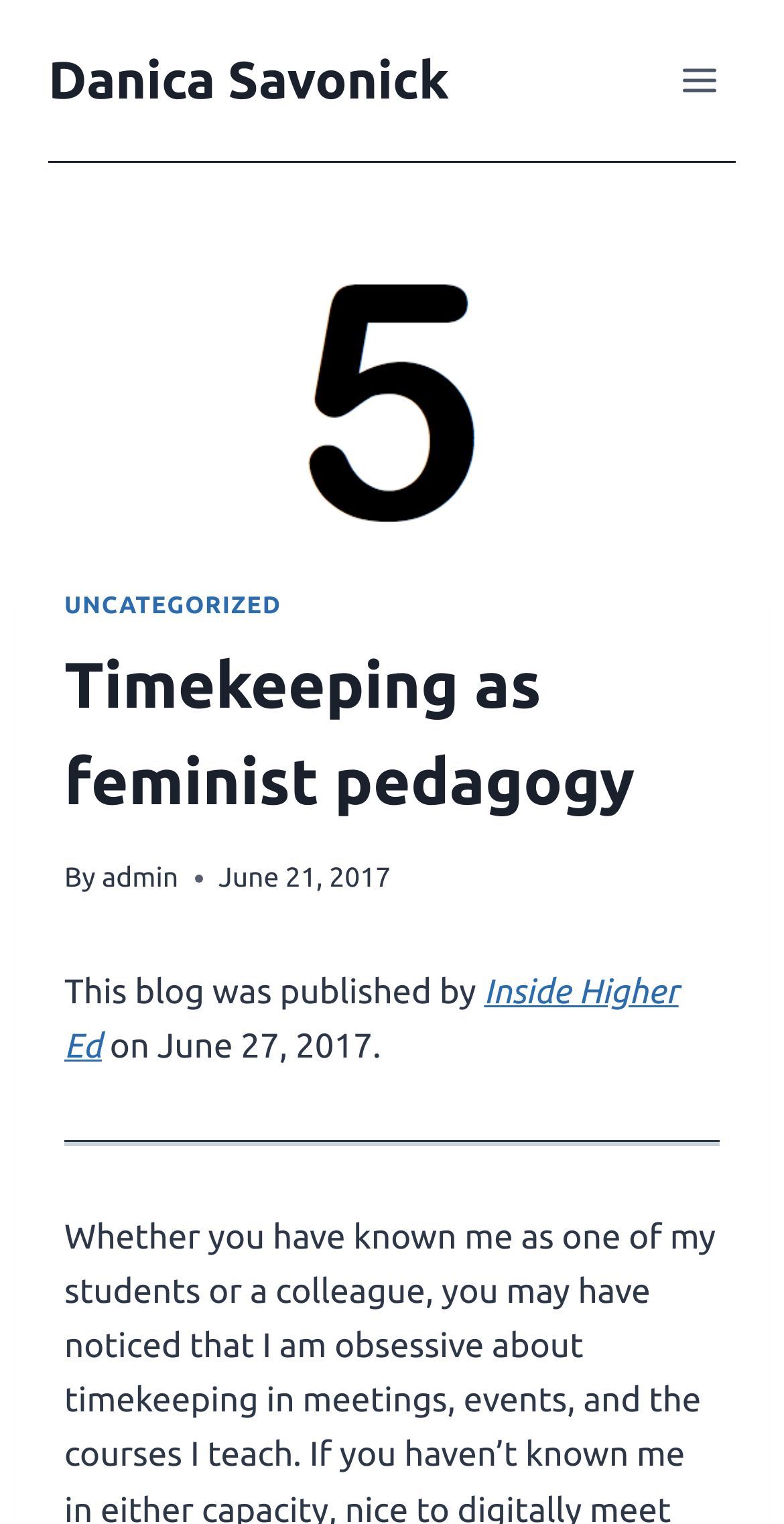What is the author of the blog post?
Please provide a single word or phrase as your answer based on the image.

admin